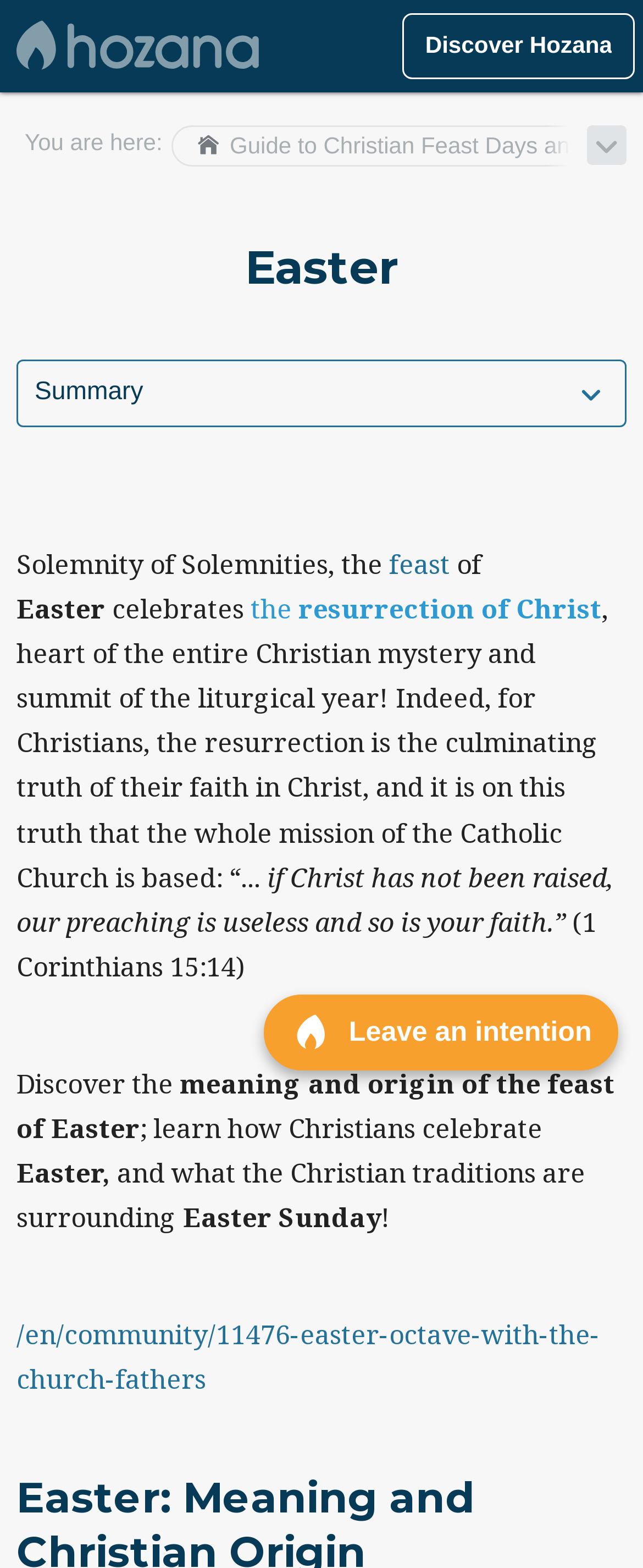Highlight the bounding box coordinates of the region I should click on to meet the following instruction: "Go to the home screen".

[0.0, 0.0, 0.428, 0.059]